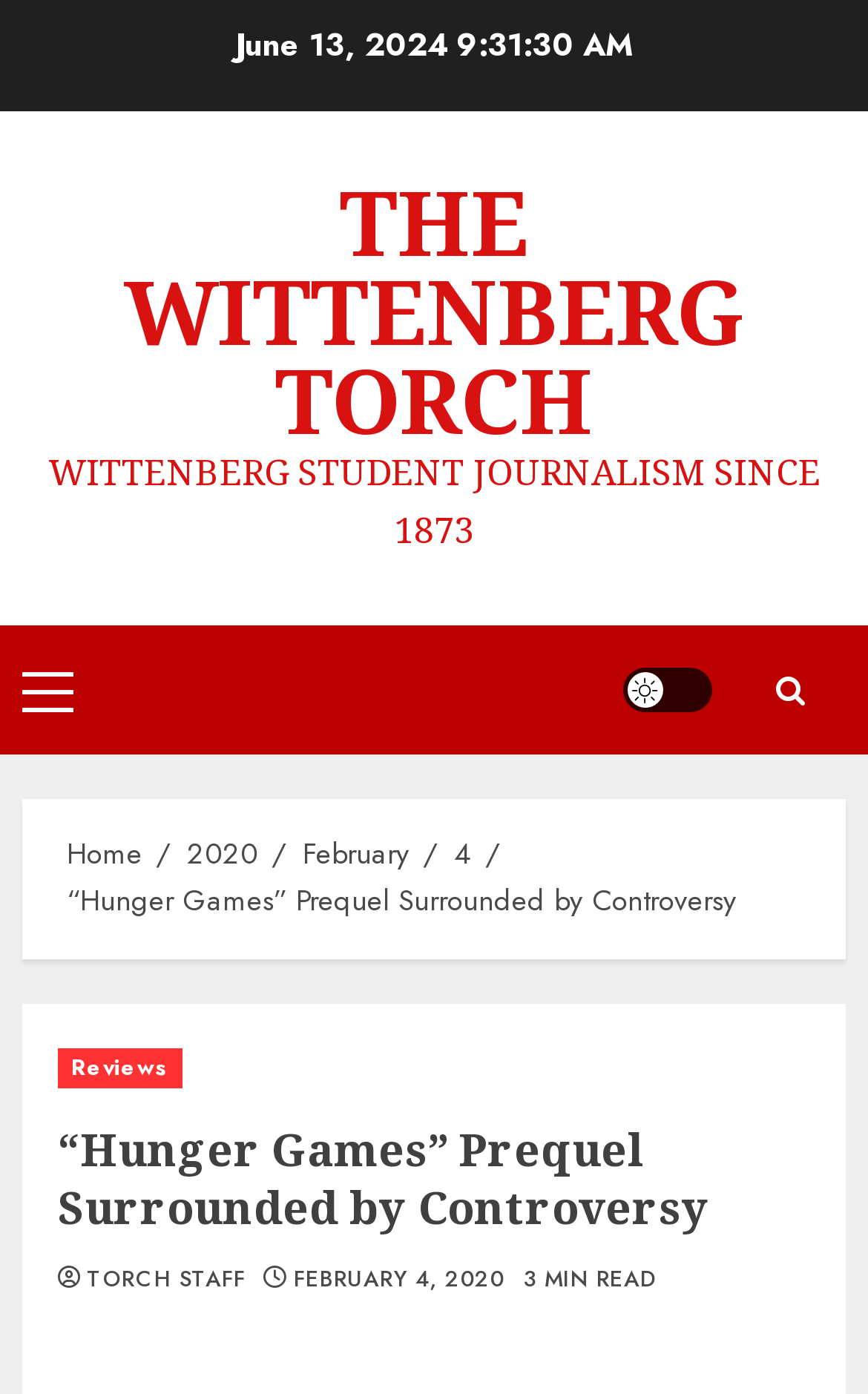Locate the bounding box coordinates of the element that should be clicked to execute the following instruction: "Click on the primary menu".

[0.026, 0.449, 0.103, 0.542]